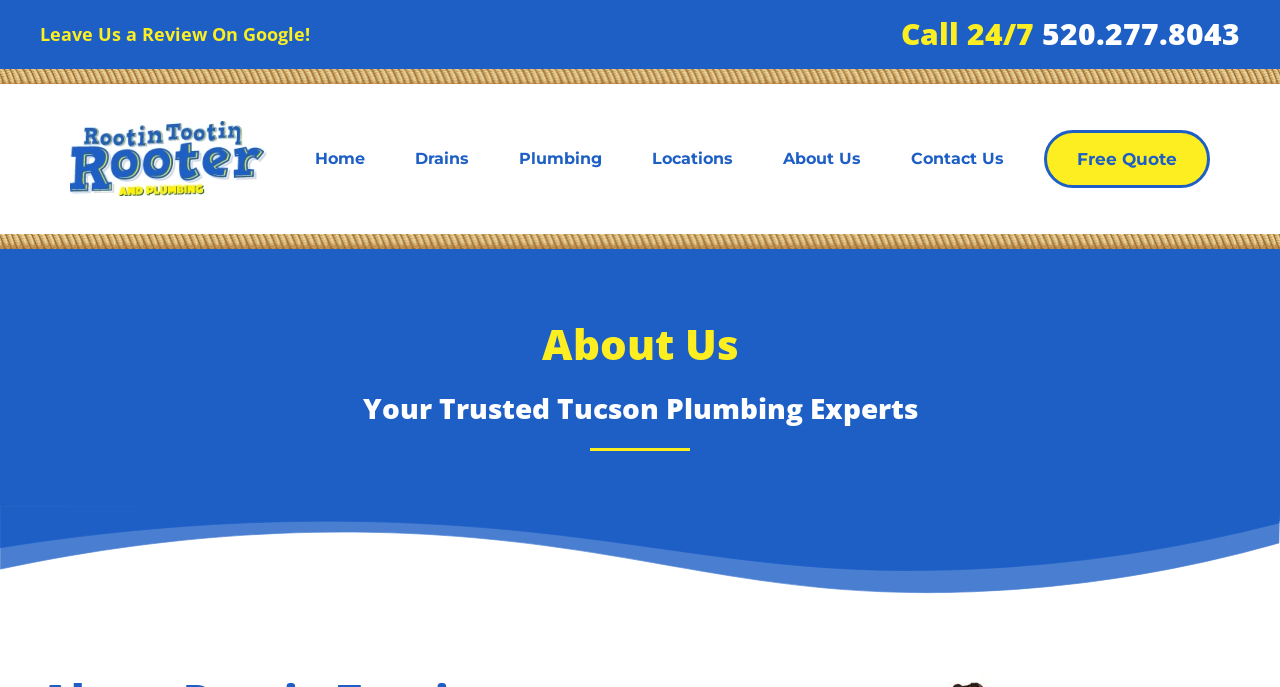Identify the bounding box coordinates of the section that should be clicked to achieve the task described: "Request a free quote".

[0.816, 0.189, 0.945, 0.273]